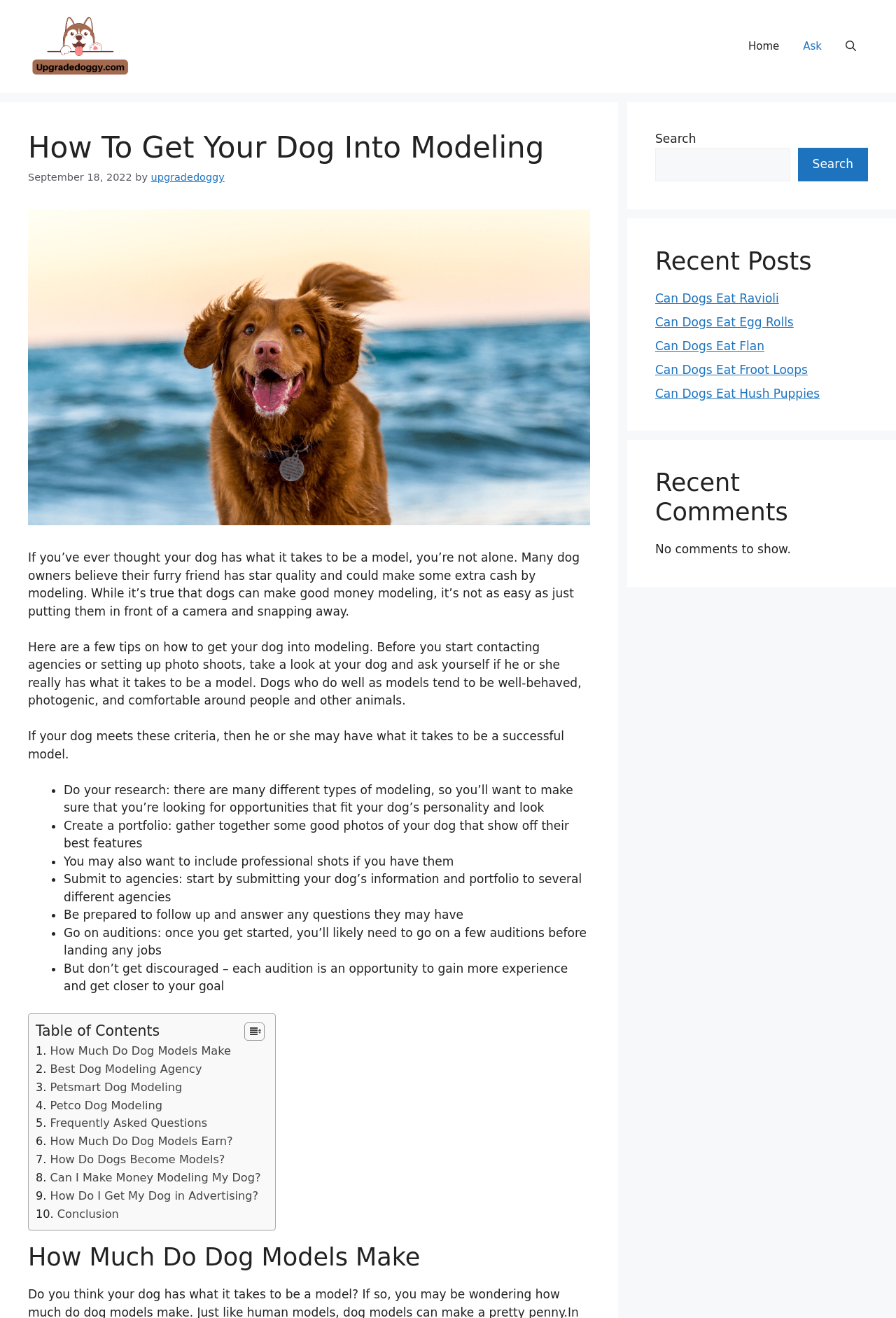From the element description: "Conclusion", extract the bounding box coordinates of the UI element. The coordinates should be expressed as four float numbers between 0 and 1, in the order [left, top, right, bottom].

[0.064, 0.916, 0.133, 0.926]